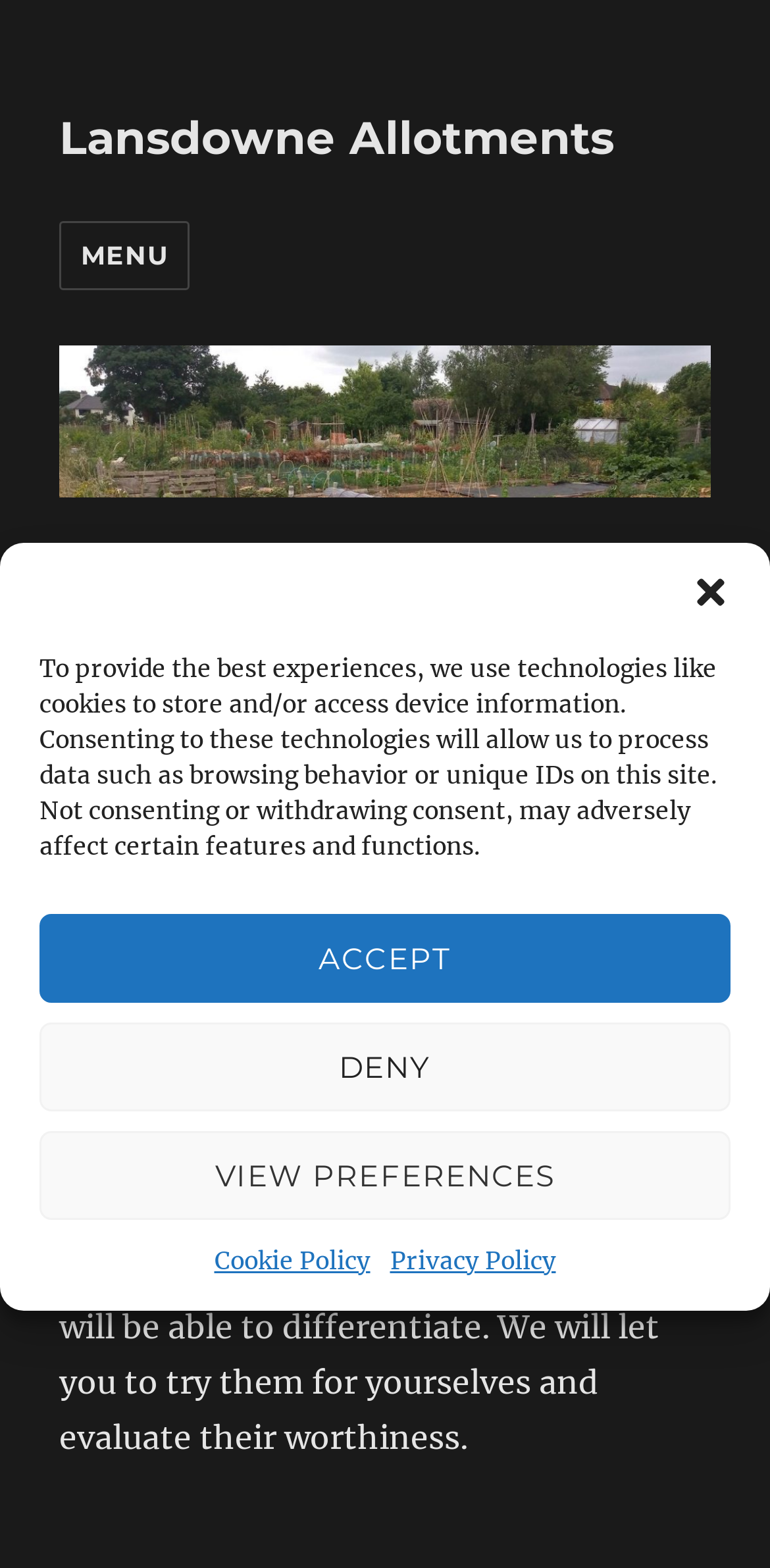Identify the bounding box for the described UI element: "Accept".

[0.051, 0.583, 0.949, 0.64]